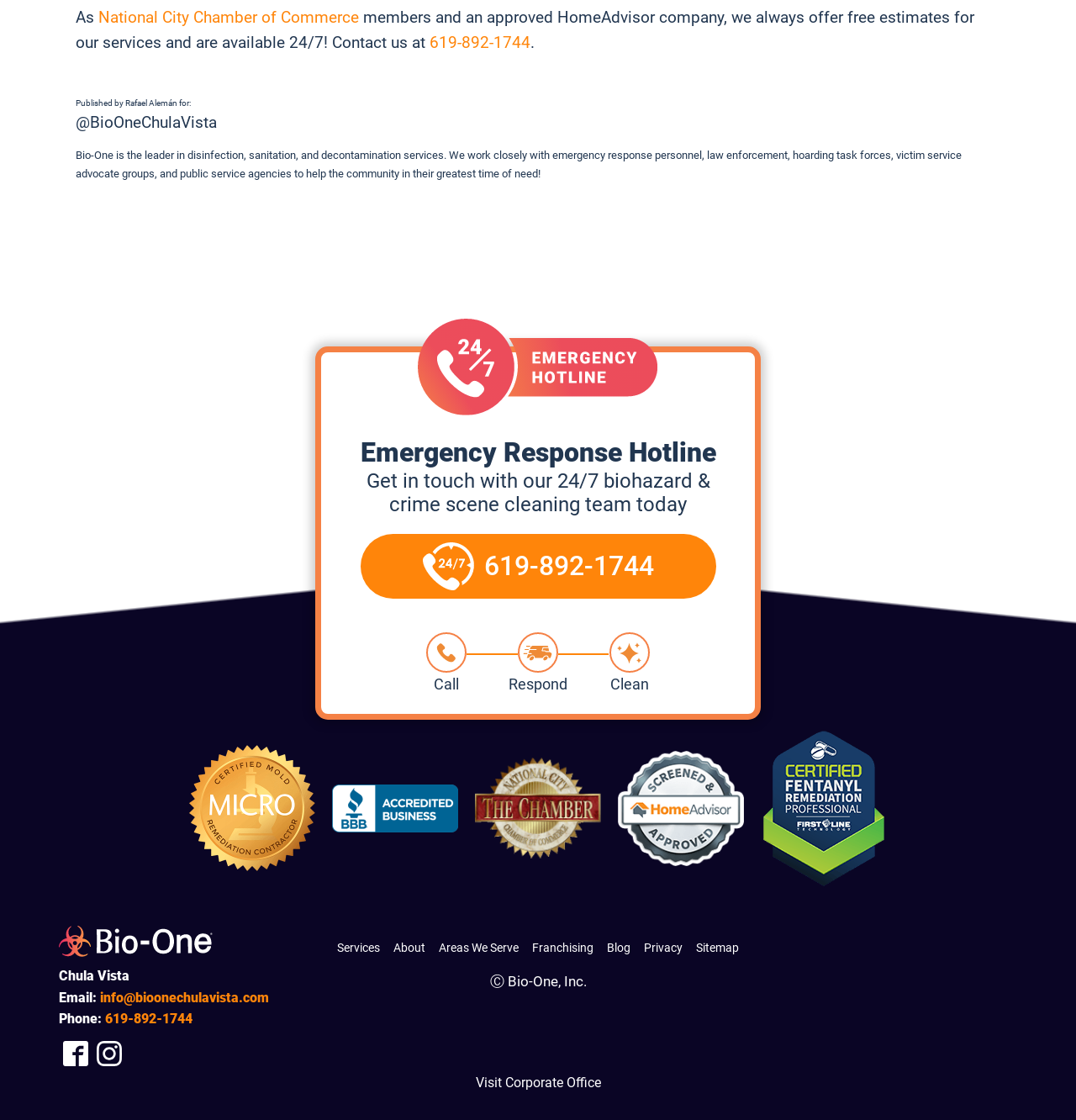Determine the bounding box for the UI element described here: "aria-label="Company Facebook Link"".

[0.059, 0.931, 0.082, 0.951]